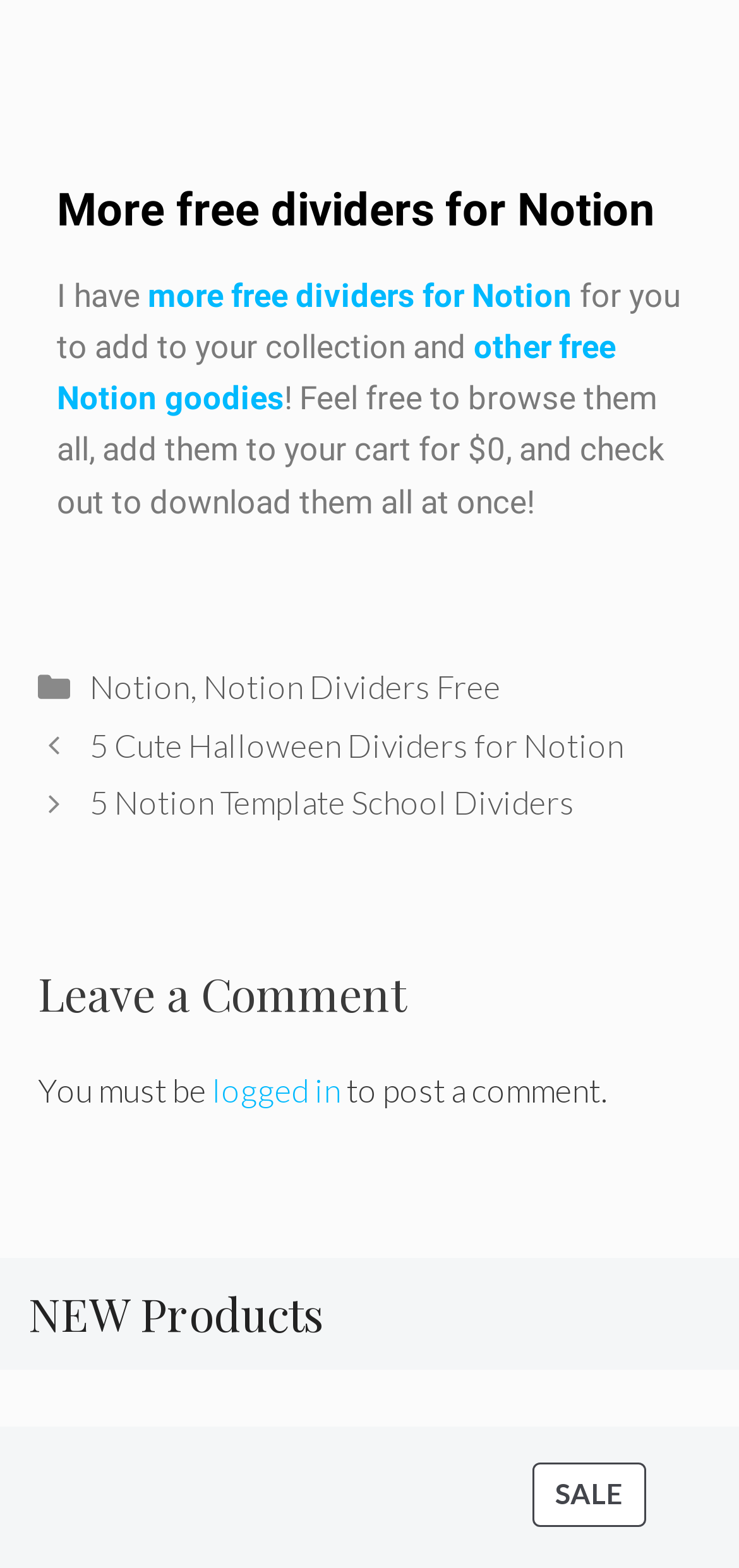Bounding box coordinates should be in the format (top-left x, top-left y, bottom-right x, bottom-right y) and all values should be floating point numbers between 0 and 1. Determine the bounding box coordinate for the UI element described as: more free dividers for Notion

[0.208, 0.264, 0.806, 0.287]